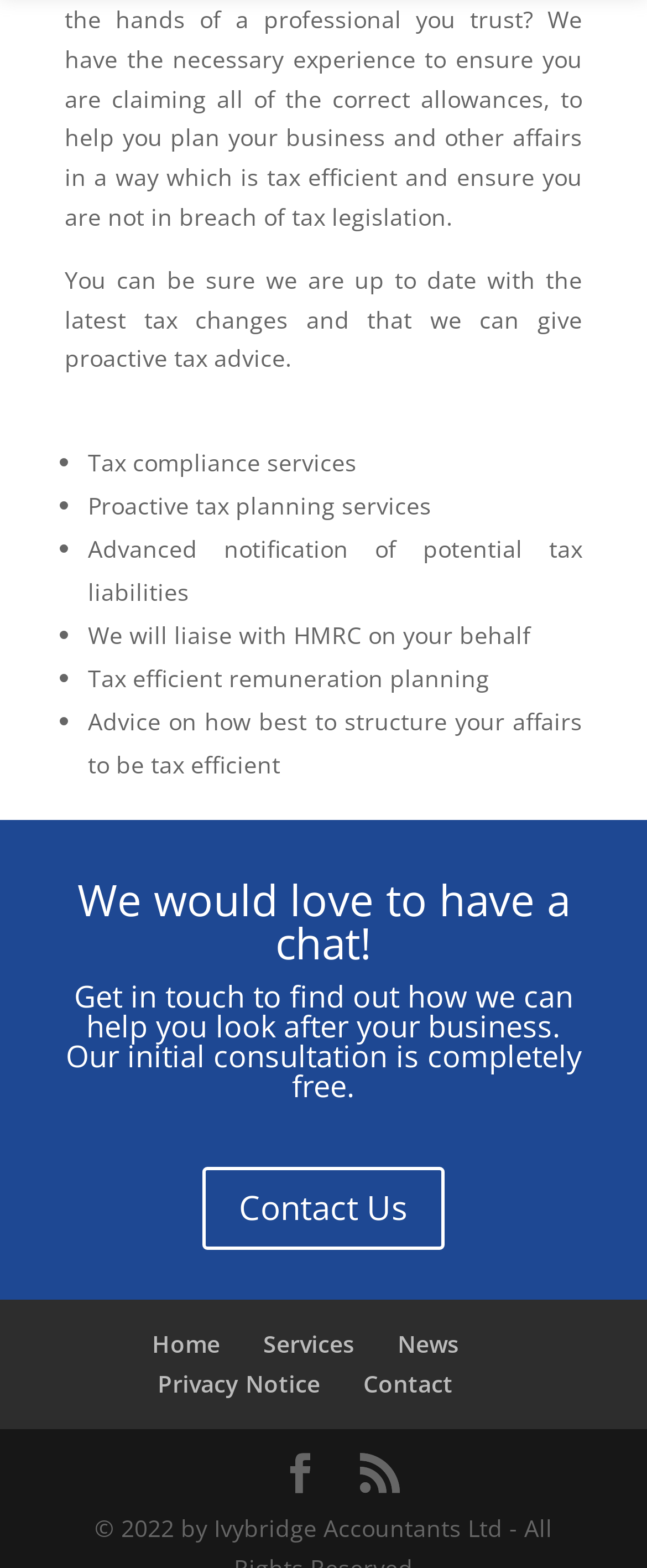Using the format (top-left x, top-left y, bottom-right x, bottom-right y), provide the bounding box coordinates for the described UI element. All values should be floating point numbers between 0 and 1: Contact Us

[0.313, 0.744, 0.687, 0.797]